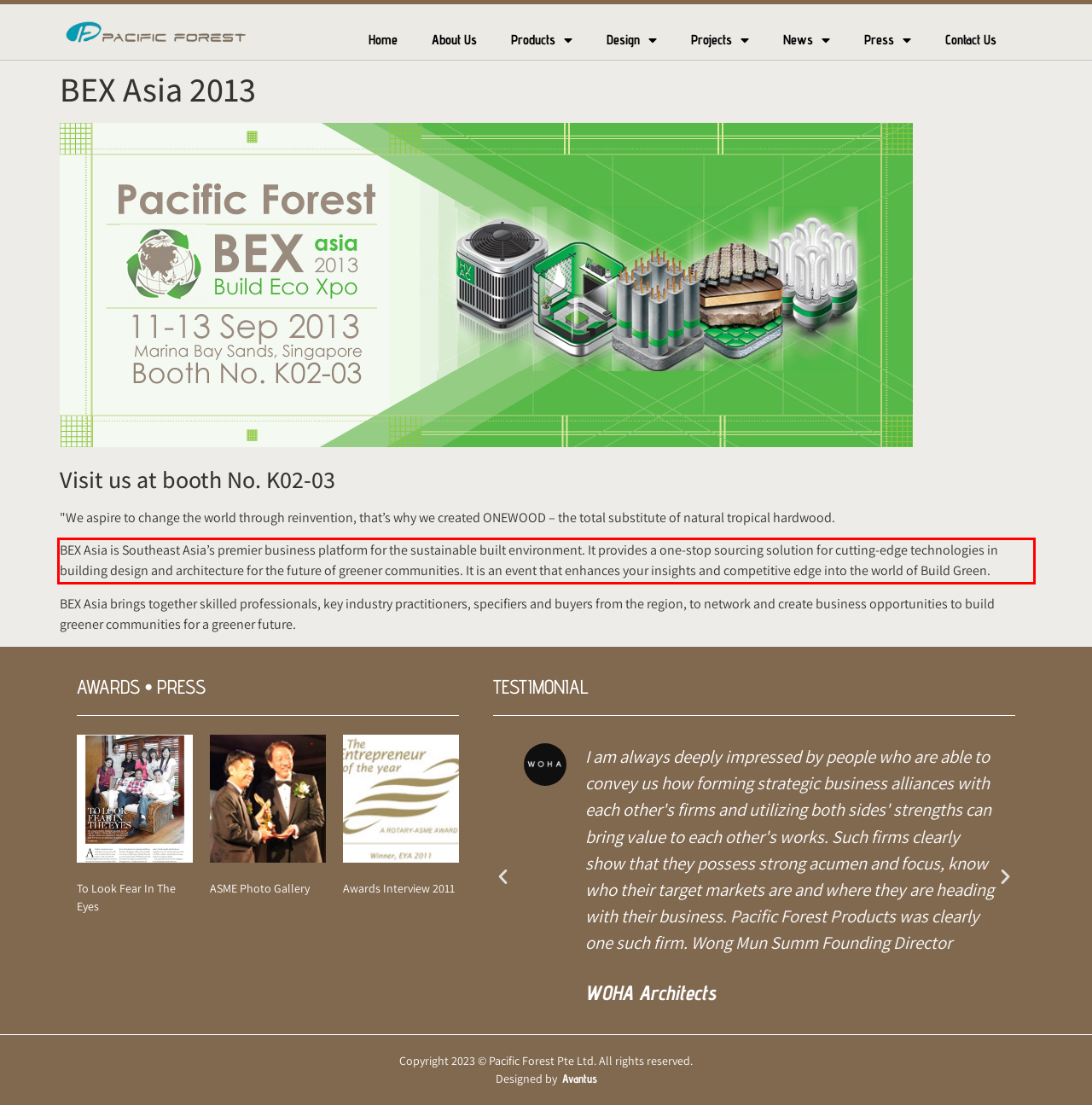Given a screenshot of a webpage with a red bounding box, please identify and retrieve the text inside the red rectangle.

BEX Asia is Southeast Asia’s premier business platform for the sustainable built environment. It provides a one-stop sourcing solution for cutting-edge technologies in building design and architecture for the future of greener communities. It is an event that enhances your insights and competitive edge into the world of Build Green.